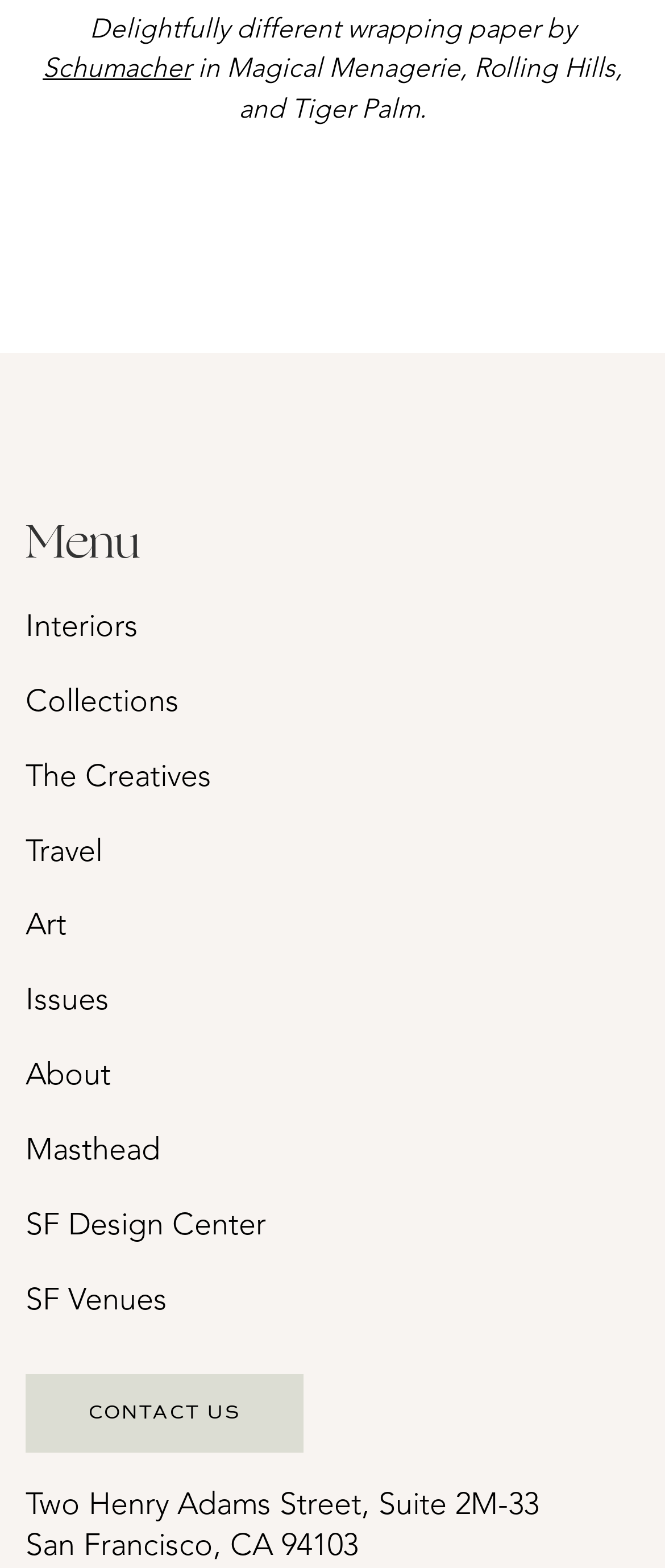Based on the image, please elaborate on the answer to the following question:
How many menu items are there?

The menu items can be found on the left side of the webpage, starting from 'Interiors' and ending at 'SF Venues'. There are 12 links in total.